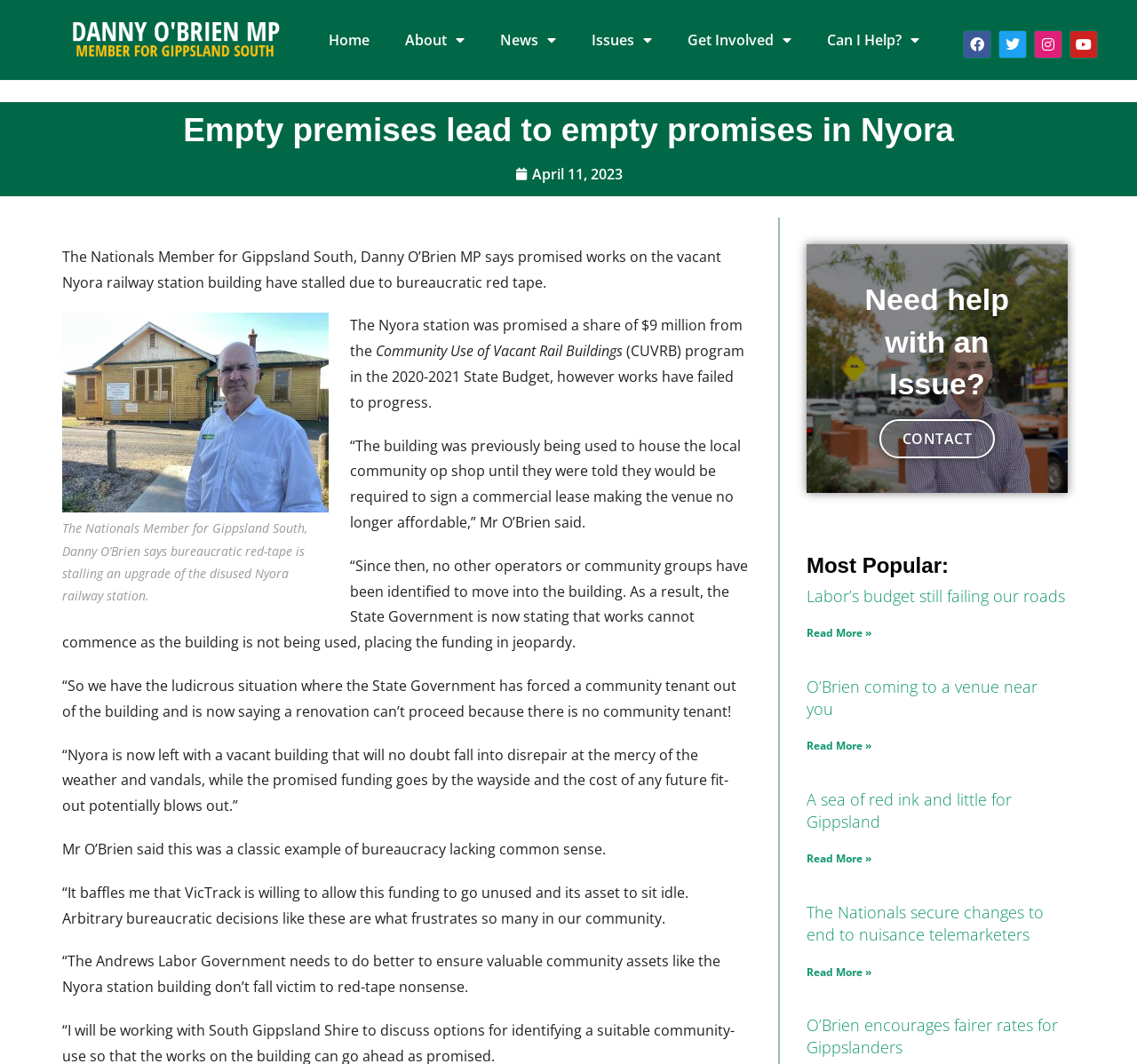What is the name of the MP?
Please answer the question with as much detail and depth as you can.

The name of the MP can be found in the logo link at the top left of the webpage, which says 'danny o'brien logo'. Additionally, the name is mentioned multiple times in the article text.